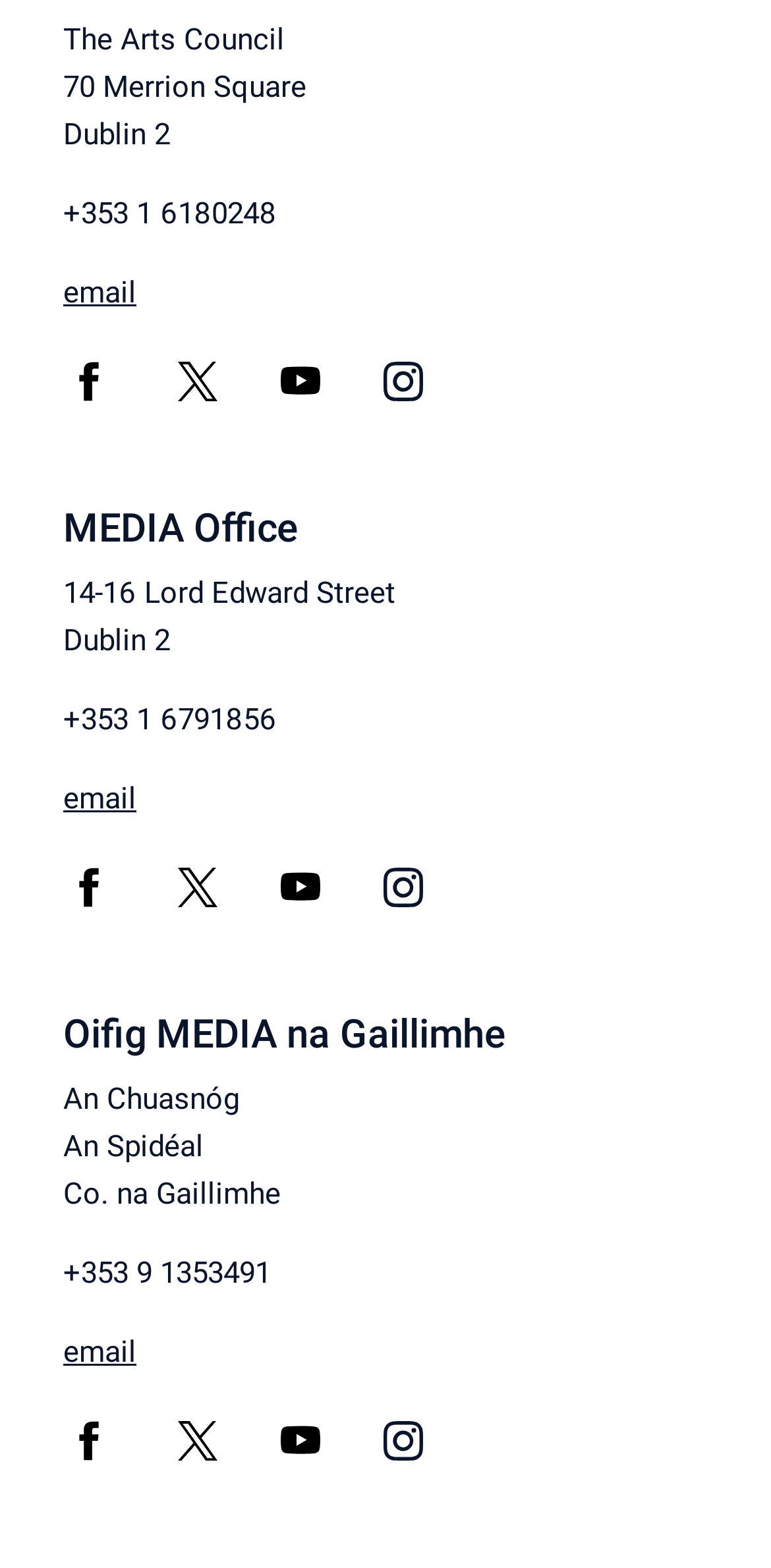How many offices are listed?
Please answer the question with as much detail and depth as you can.

I counted the number of office locations listed on the webpage, which are 'The Arts Council', 'MEDIA Office', and 'Oifig MEDIA na Gaillimhe'.